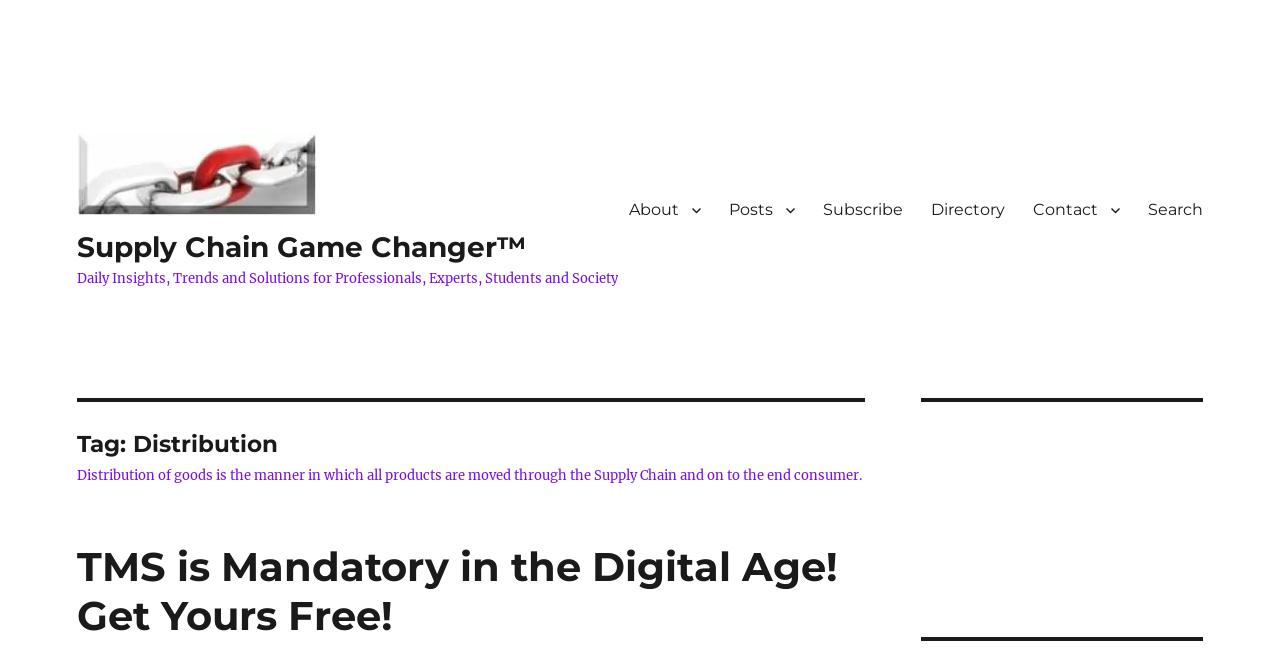Summarize the contents and layout of the webpage in detail.

The webpage is about distribution in the supply chain, with a focus on the movement of goods to the end consumer. At the top left, there is a link to "Supply Chain Game Changer" accompanied by an image with the same name. Next to it, there is a link to "Supply Chain Game Changer™" and a static text describing the website as a source of daily insights, trends, and solutions for professionals, experts, students, and society.

On the right side, there is a primary navigation menu with links to "About", "Posts", "Subscribe", "Directory", "Contact", and "Search". Below the navigation menu, there is a header section with a heading "Tag: Distribution" and a static text describing the distribution of goods in the supply chain.

Further down, there is another header section with a heading "TMS is Mandatory in the Digital Age! Get Yours Free!" which is also a link. On the right side of the page, there is a figure, but its content is not specified.

Overall, the webpage appears to be a blog or article page focused on the topic of distribution in the supply chain, with a prominent call-to-action for a free TMS (Transportation Management System) and a navigation menu to explore other related topics.